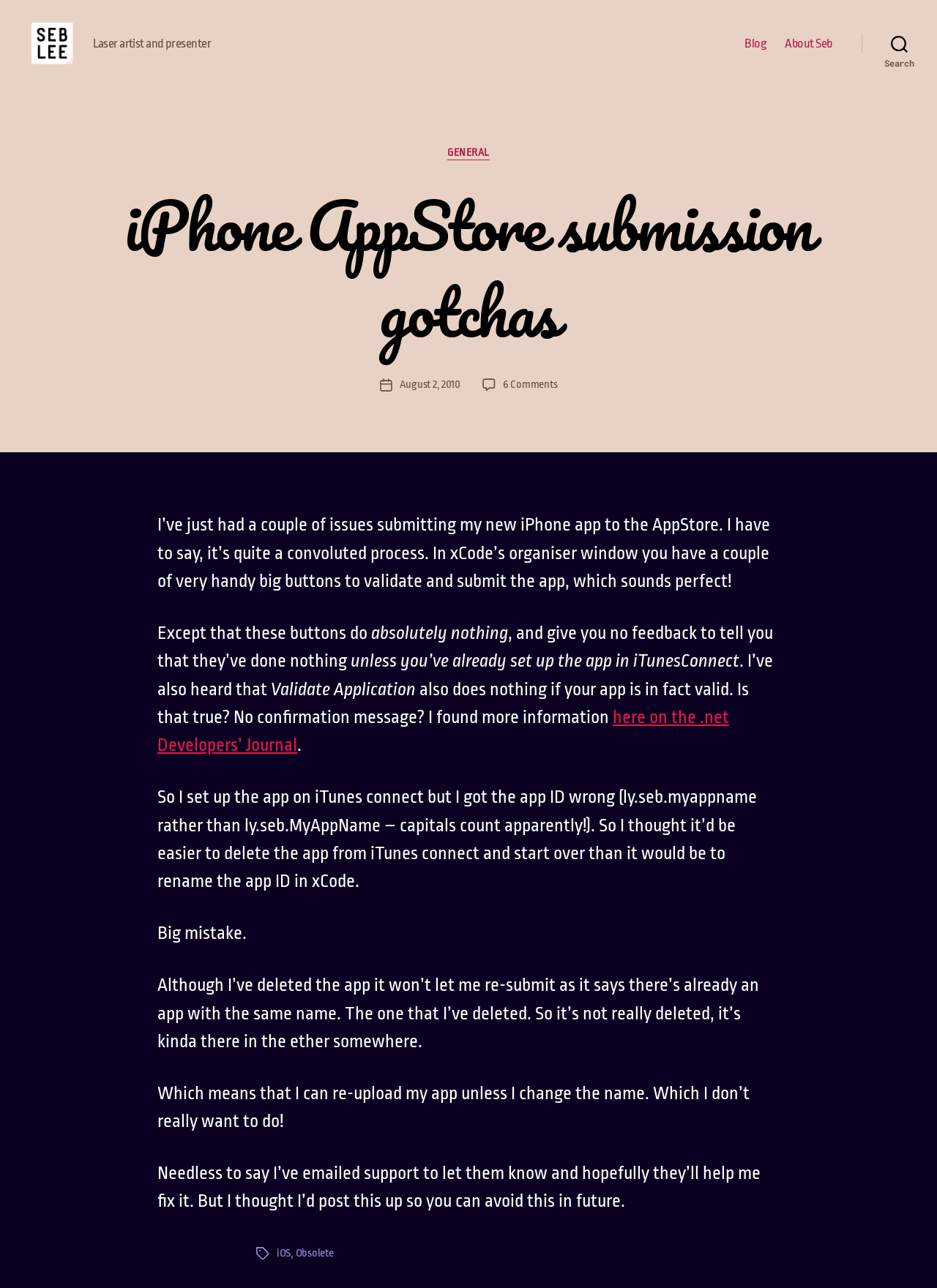Answer briefly with one word or phrase:
What is the name of the app the author is trying to submit?

MyAppName